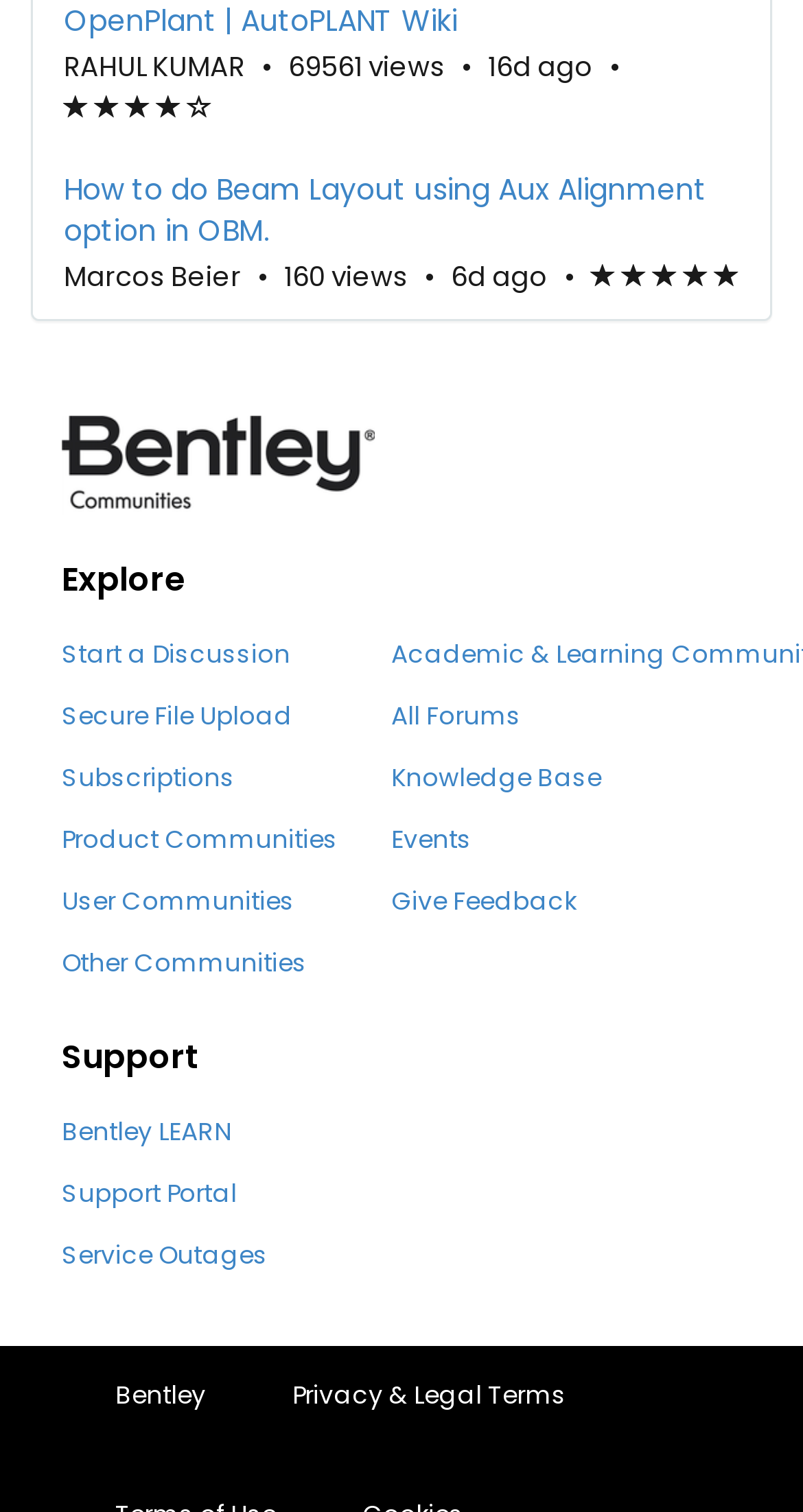Given the element description: "(*) (*) (*) (*) (*)", predict the bounding box coordinates of the UI element it refers to, using four float numbers between 0 and 1, i.e., [left, top, right, bottom].

[0.736, 0.17, 0.921, 0.197]